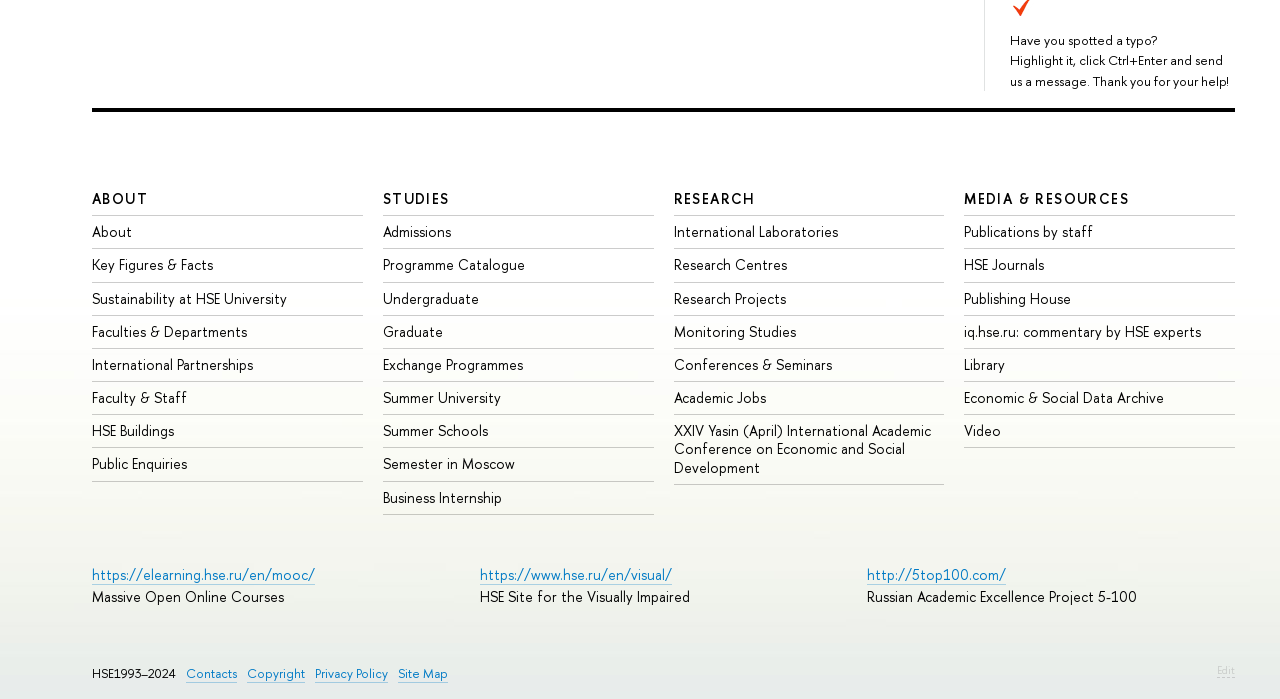Identify the bounding box coordinates of the HTML element based on this description: "Economic & Social Data Archive".

[0.753, 0.555, 0.91, 0.582]